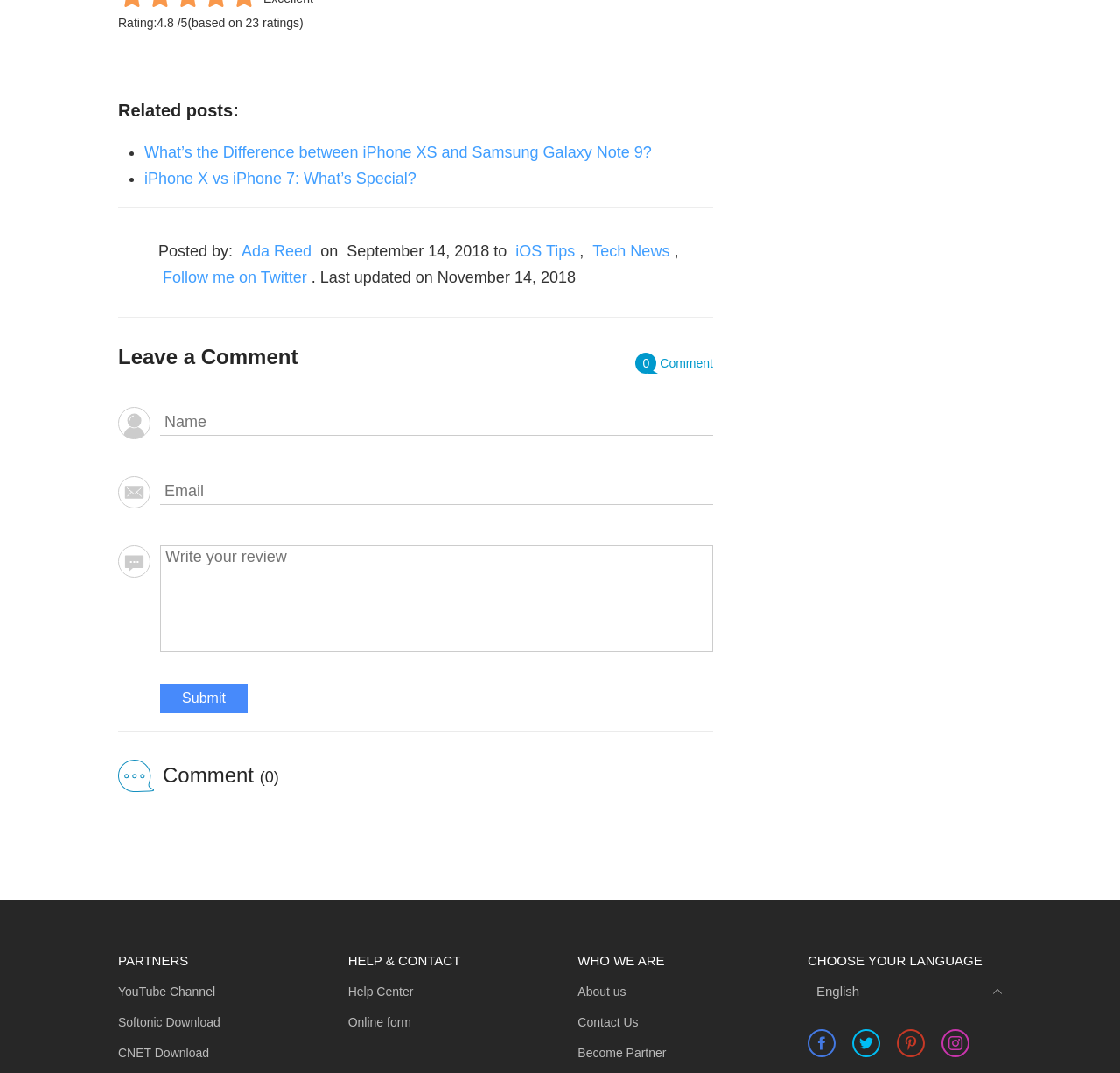Who is the author of this post?
Carefully examine the image and provide a detailed answer to the question.

The author of this post is Ada Reed, which is indicated by the link element 'Ada Reed' following the StaticText element 'Posted by:'.